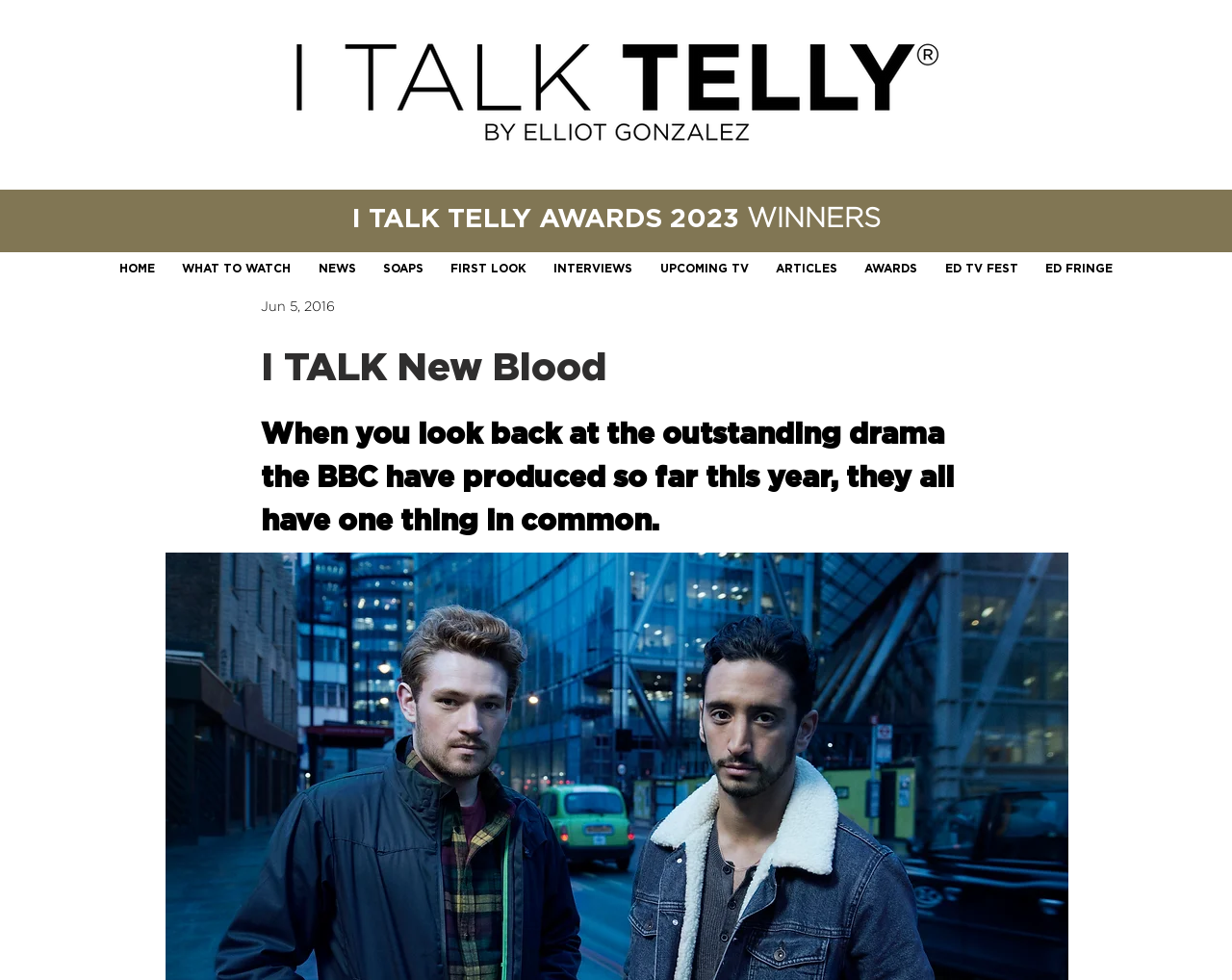How many navigation links are available on the webpage?
Give a comprehensive and detailed explanation for the question.

The webpage has a navigation element with 11 link elements inside it, which are 'HOME', 'WHAT TO WATCH', 'NEWS', 'SOAPS', 'FIRST LOOK', 'INTERVIEWS', 'UPCOMING TV', 'ARTICLES', 'AWARDS', and 'ED TV FEST'.